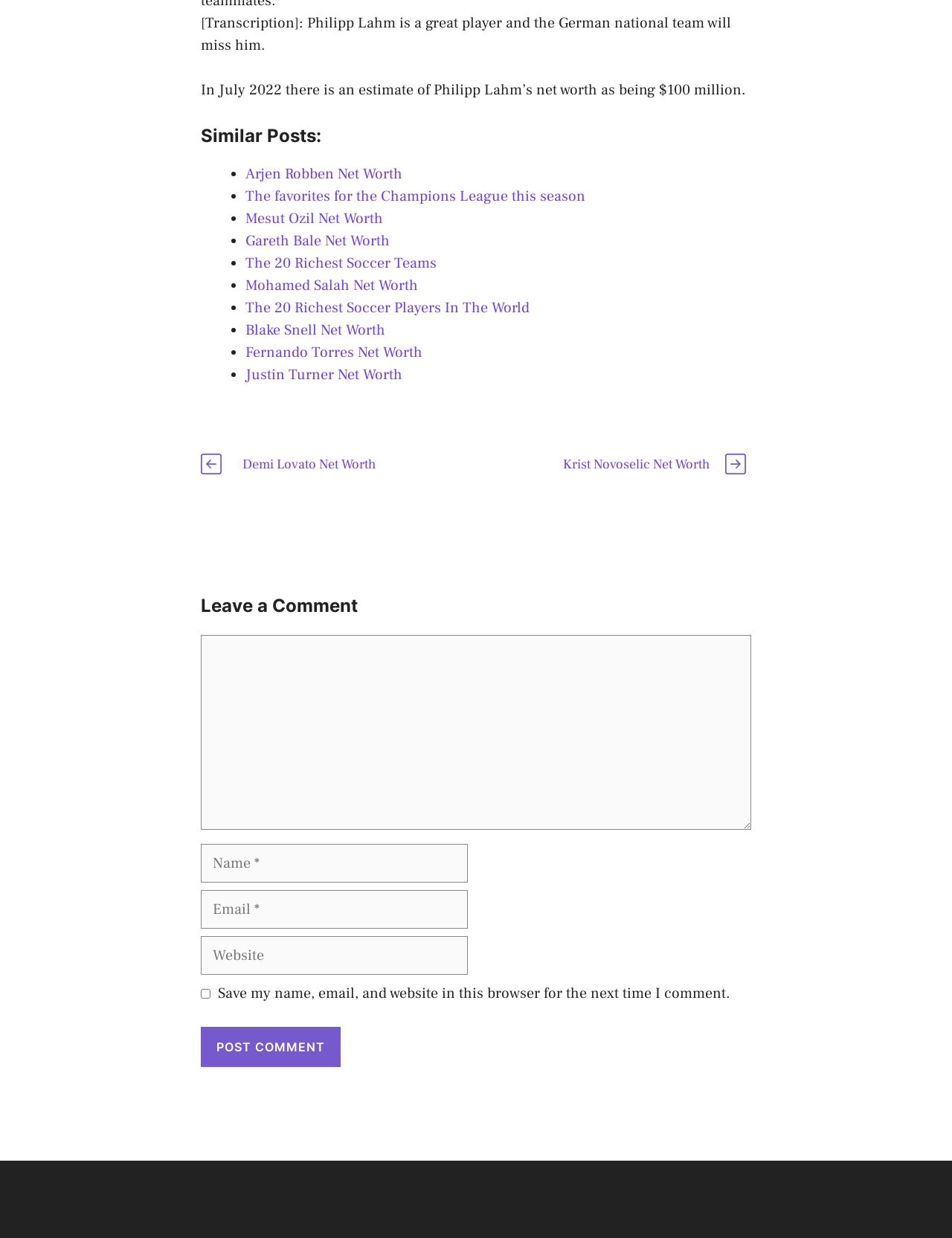Determine the bounding box coordinates (top-left x, top-left y, bottom-right x, bottom-right y) of the UI element described in the following text: name="submit" value="Post Comment"

[0.211, 0.829, 0.358, 0.862]